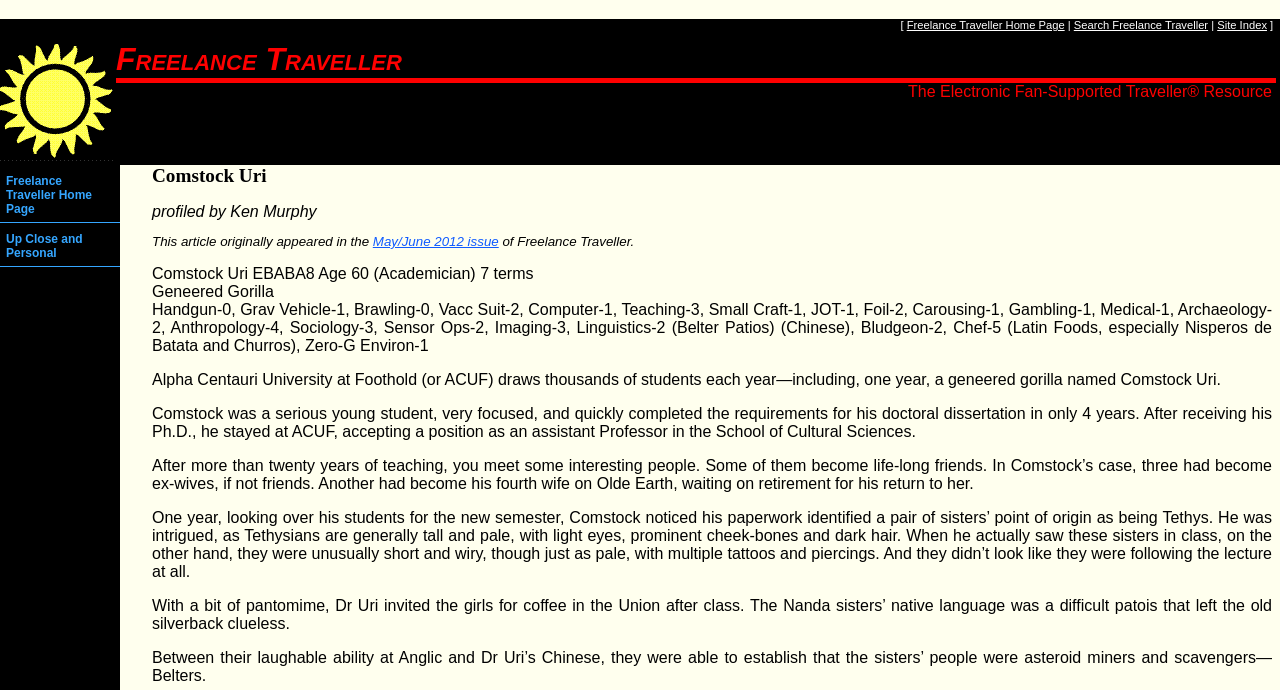Using the provided element description: "May/June 2012 issue", identify the bounding box coordinates. The coordinates should be four floats between 0 and 1 in the order [left, top, right, bottom].

[0.291, 0.339, 0.39, 0.361]